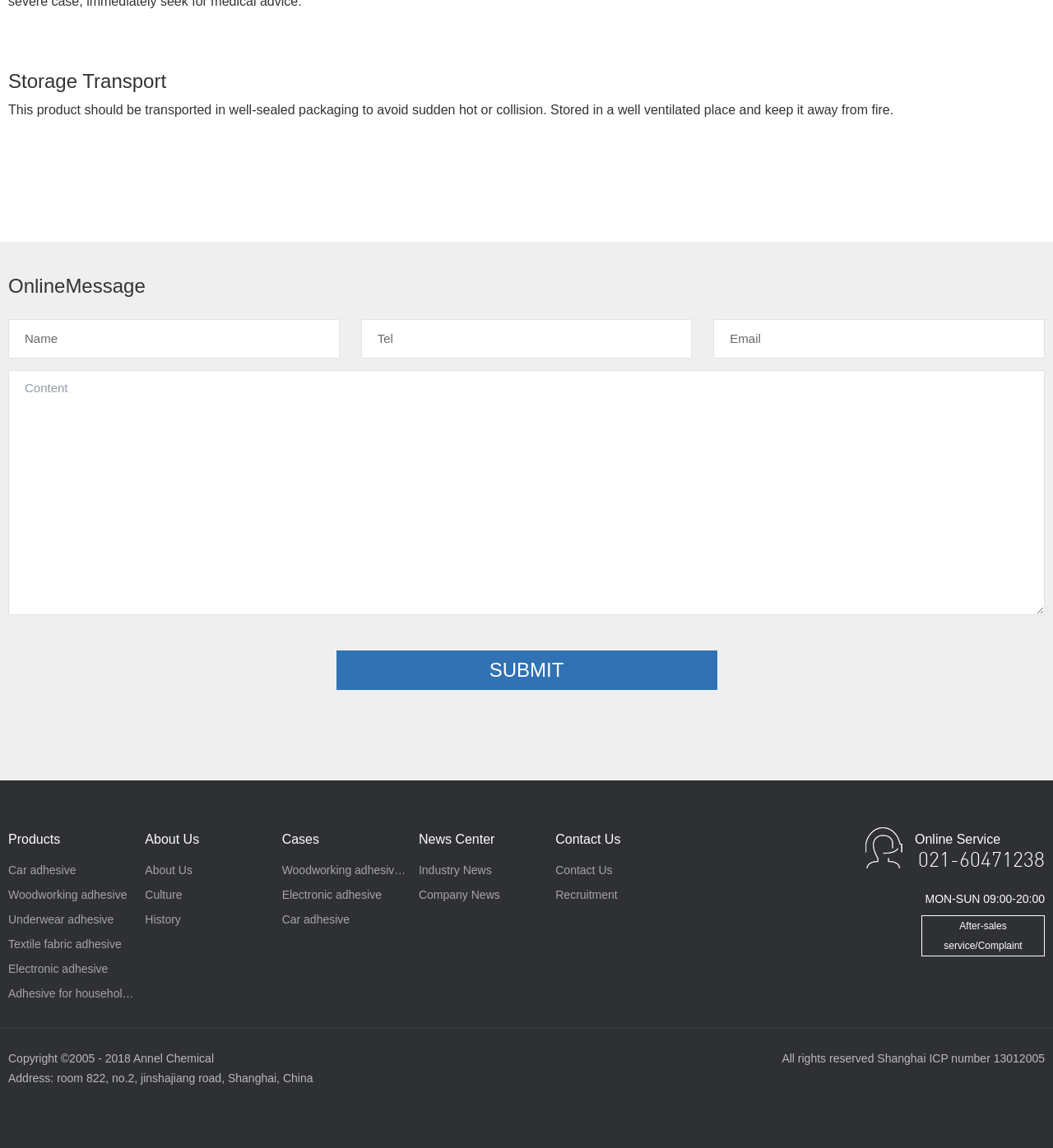Using the element description: "About Us", determine the bounding box coordinates. The coordinates should be in the format [left, top, right, bottom], with values between 0 and 1.

[0.138, 0.747, 0.268, 0.769]